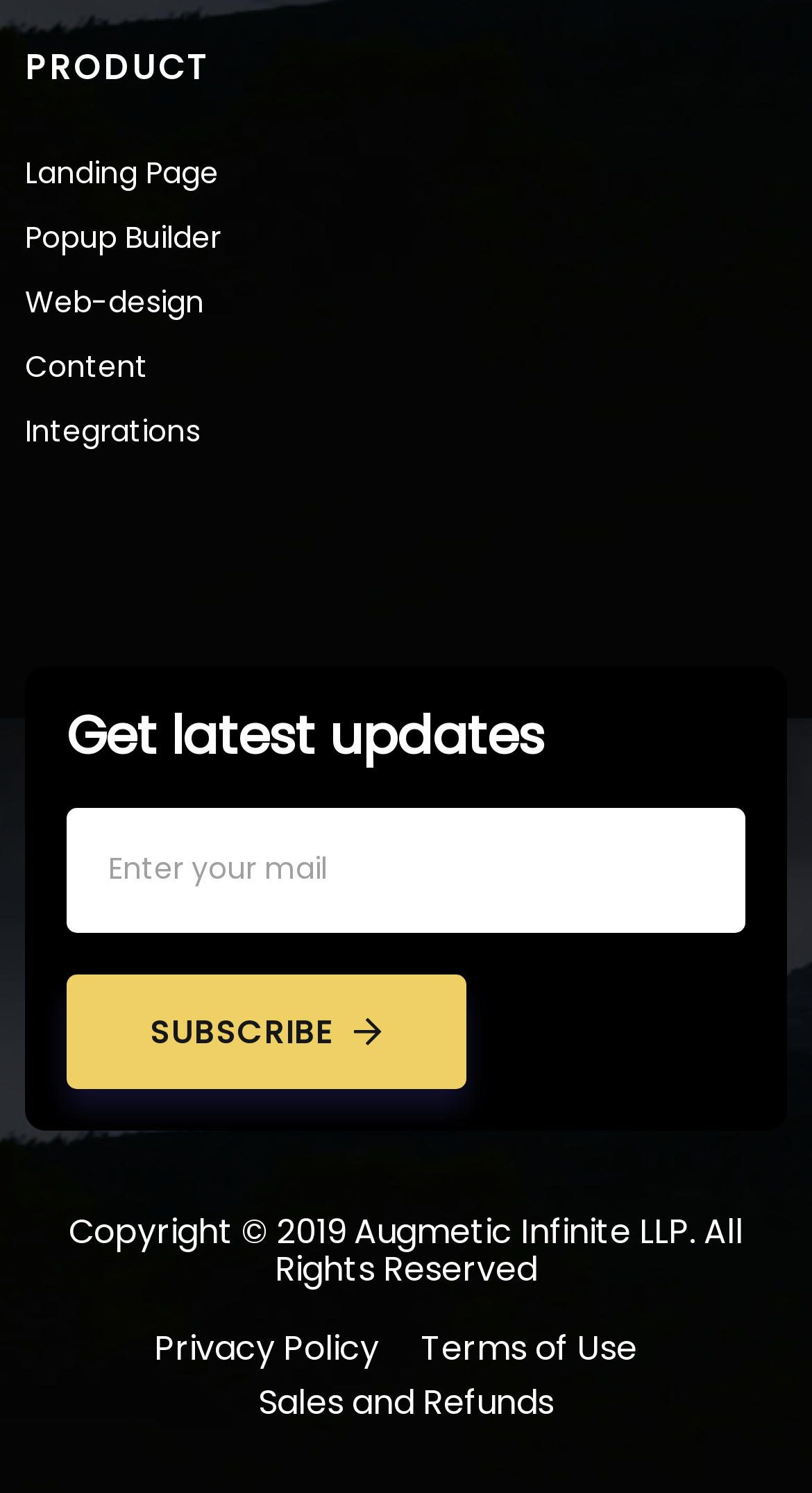Locate the bounding box coordinates of the element you need to click to accomplish the task described by this instruction: "view June 2017".

None